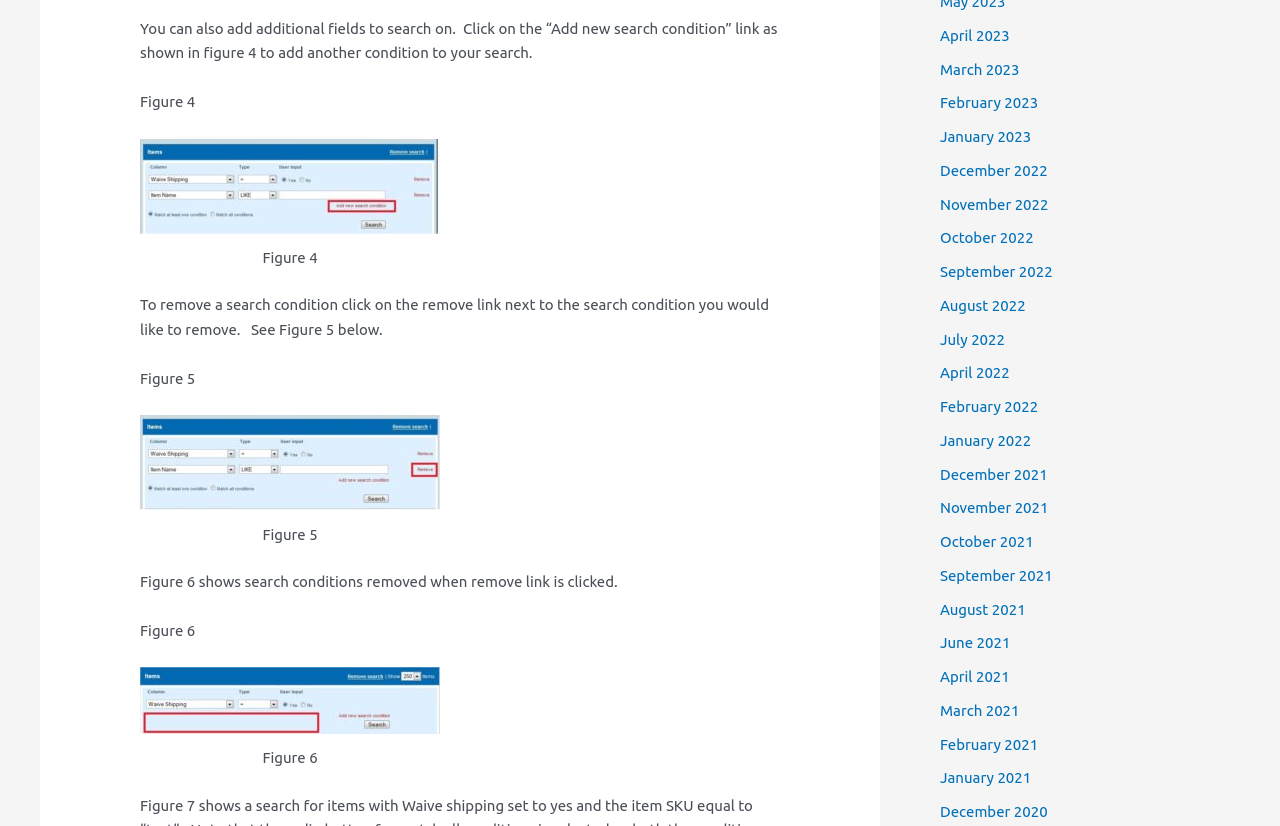Identify the bounding box coordinates of the area you need to click to perform the following instruction: "Click on the Grafana Labs link".

None